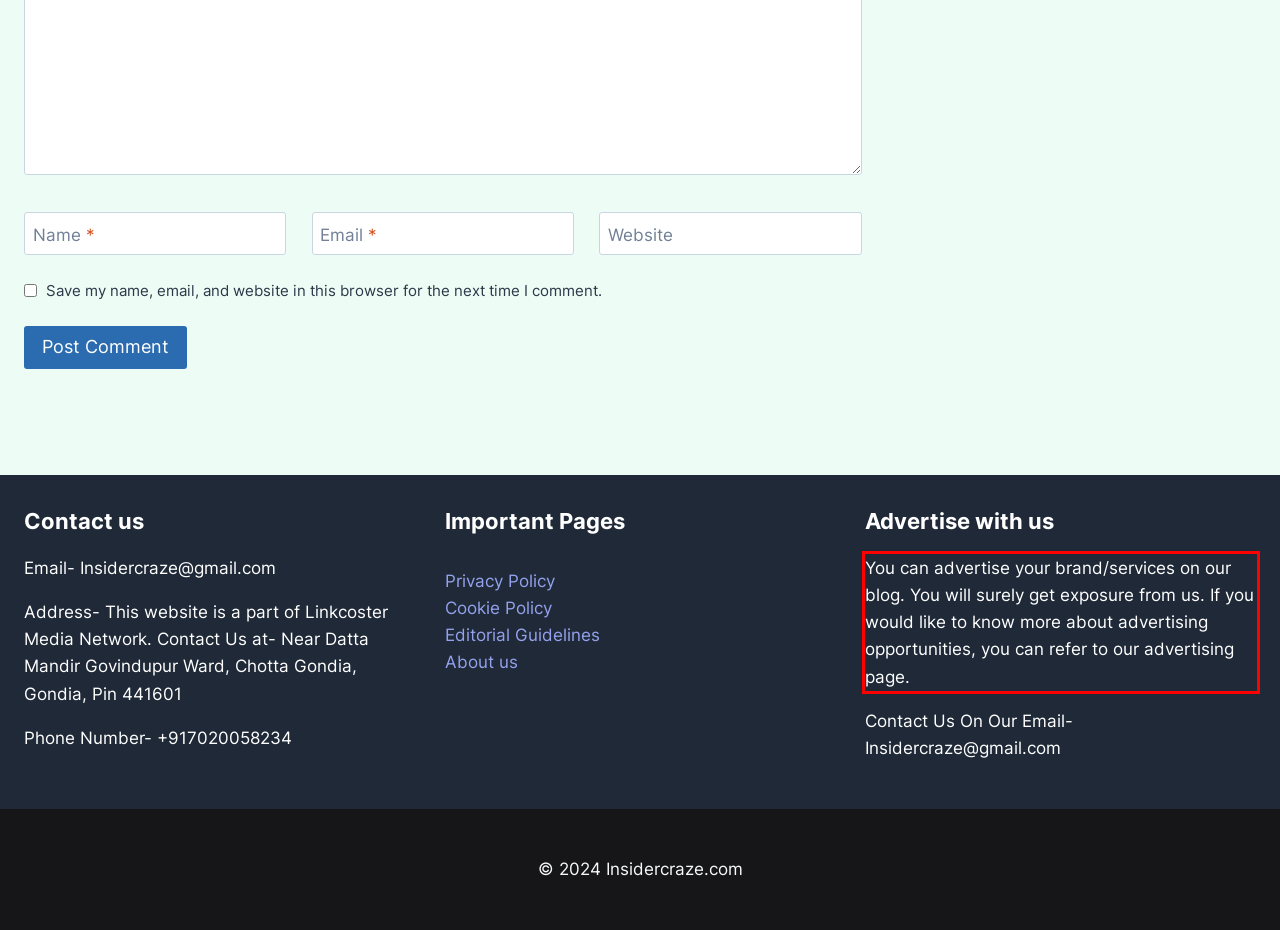Given a screenshot of a webpage containing a red rectangle bounding box, extract and provide the text content found within the red bounding box.

You can advertise your brand/services on our blog. You will surely get exposure from us. If you would like to know more about advertising opportunities, you can refer to our advertising page.